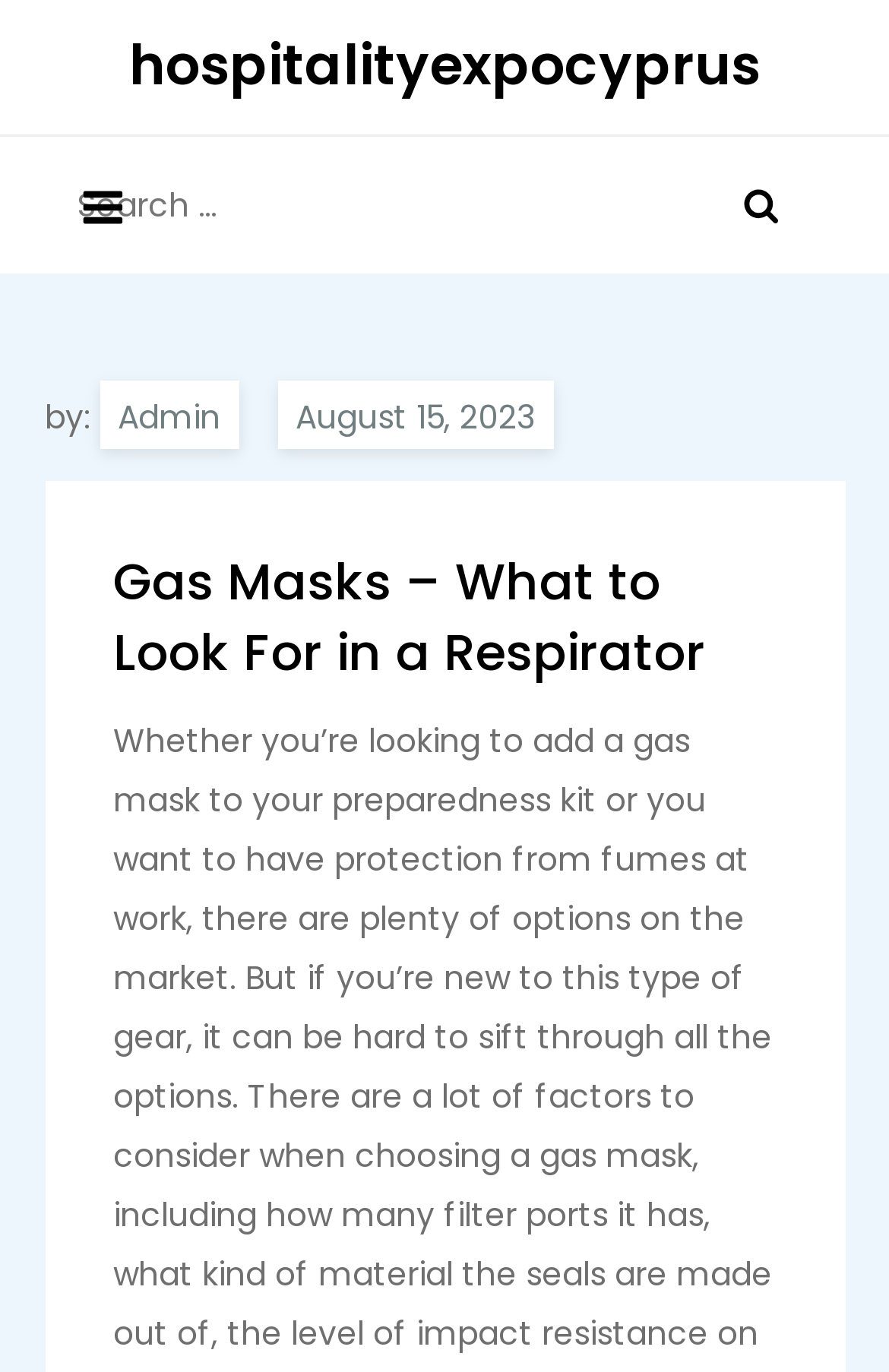What is the category of the website?
Using the information from the image, answer the question thoroughly.

The category of the website can be inferred from the link 'hospitalityexpocyprus' located at the top of the webpage. This link suggests that the website is related to the hospitality industry, possibly providing information or resources for professionals in this field.